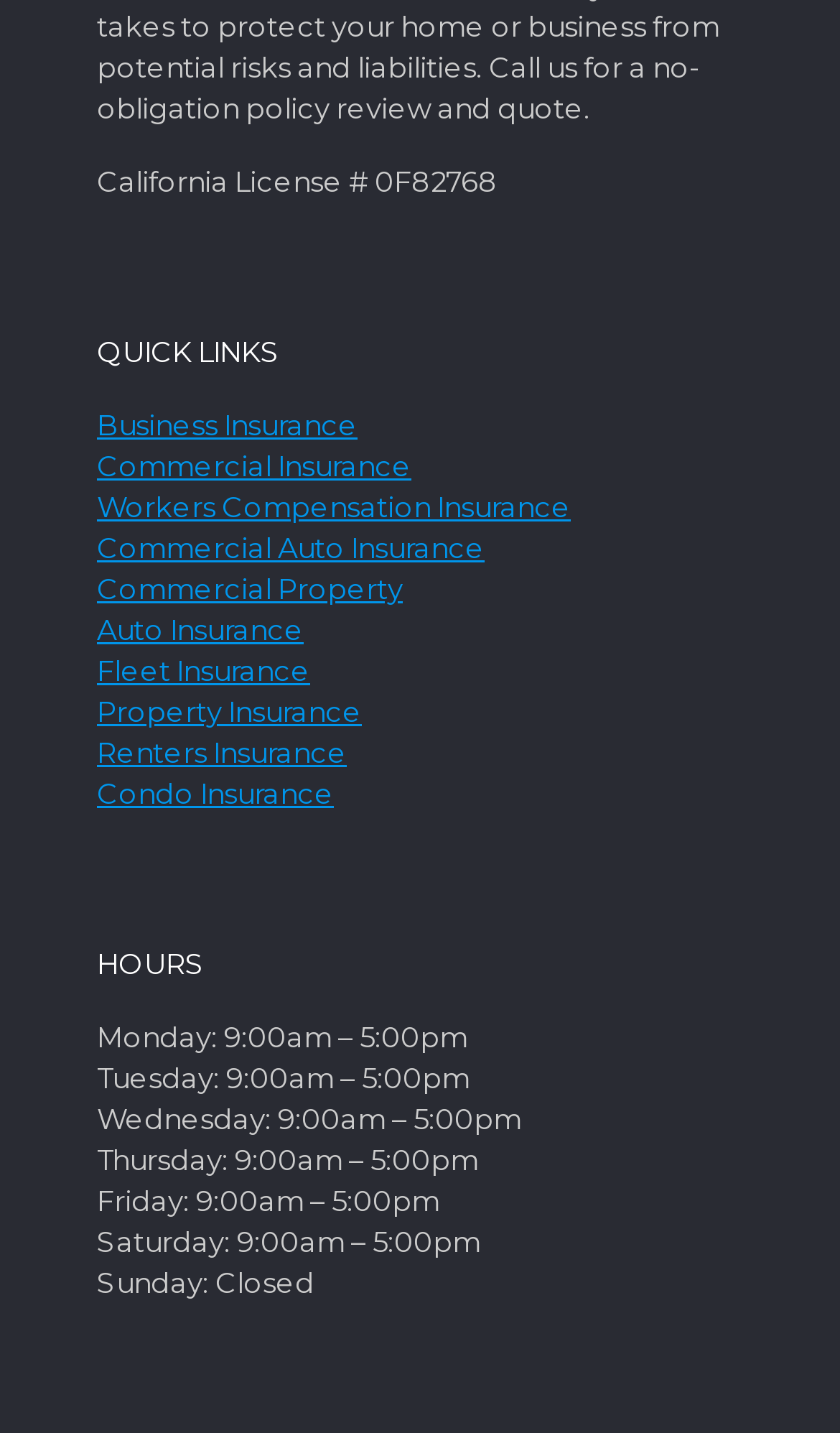Given the webpage screenshot and the description, determine the bounding box coordinates (top-left x, top-left y, bottom-right x, bottom-right y) that define the location of the UI element matching this description: Commercial Auto Insurance

[0.115, 0.369, 0.577, 0.393]